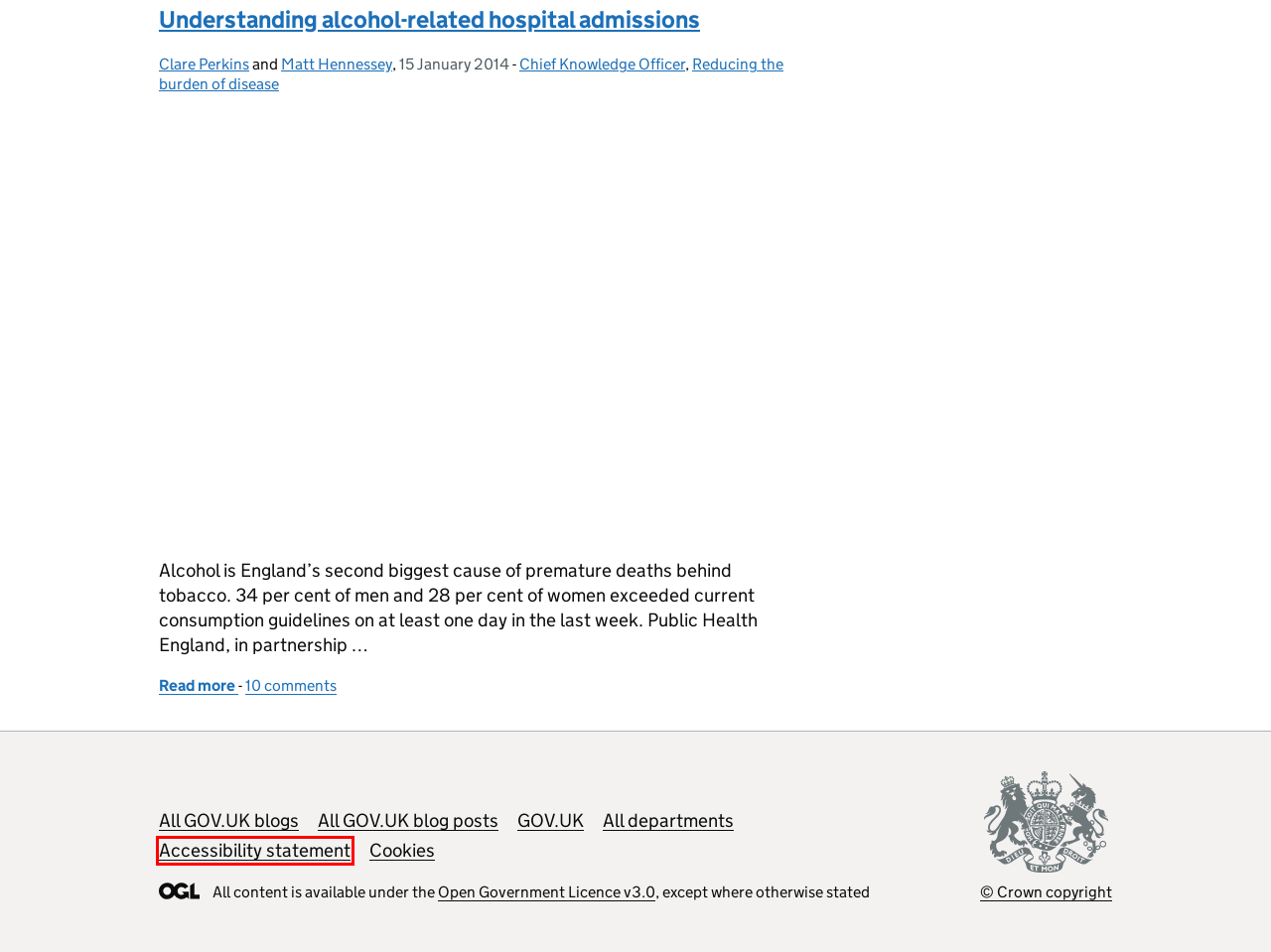You are given a screenshot of a webpage with a red rectangle bounding box around a UI element. Select the webpage description that best matches the new webpage after clicking the element in the bounding box. Here are the candidates:
A. Accessibility statement – GOV.UK blogs
B. Matt Hennessey – UK Health Security Agency
C. All posts – GOV.UK blogs
D. Chief Knowledge Officer – UK Health Security Agency
E. Crown copyright - Re-using PSI
F. Open Government Licence
G. Understanding alcohol-related hospital admissions – UK Health Security Agency
H. Departments, agencies and public bodies - GOV.UK

A